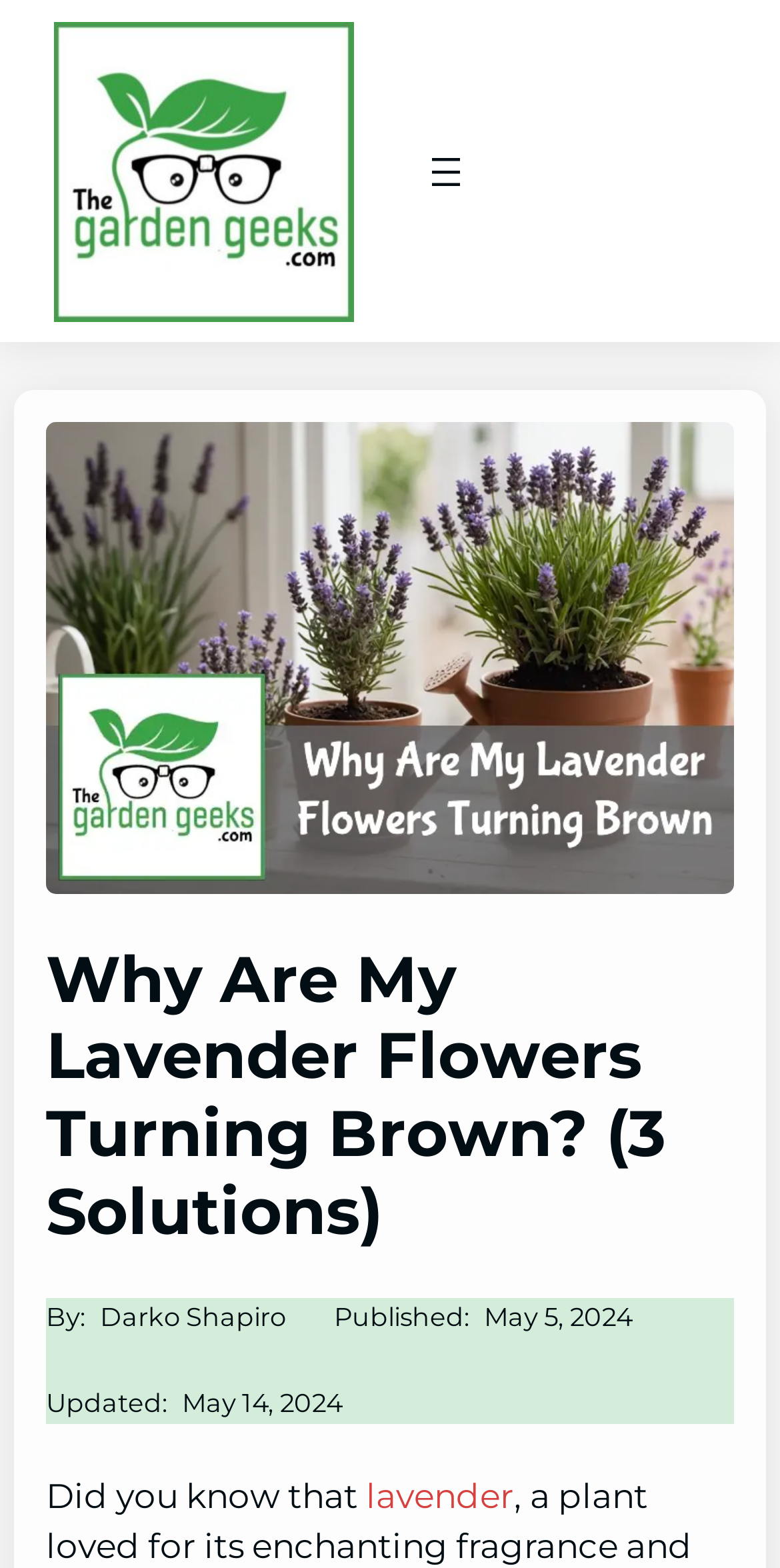Construct a comprehensive caption that outlines the webpage's structure and content.

The webpage is about solving the problem of lavender flowers turning brown. At the top left corner, there is a logo of "TheGardenGeeks" with a link to it. Next to the logo, there is a navigation menu with an "Open menu" button. 

Below the navigation menu, there is a large figure that takes up most of the width of the page, showing a potted lavender plant with brown flowers in a bright room, surrounded by a watering can, soil pH tester, and organic fertilizer. 

Above the figure, there is a heading that reads "Why Are My Lavender Flowers Turning Brown? (3 Solutions)". Below the figure, there is a section with the author's name, "Darko Shapiro", and the publication and update dates, "May 5, 2024" and "May 14, 2024", respectively. 

Further down, there is a paragraph that starts with "Did you know that" and contains a link to the word "lavender". The overall content of the webpage is focused on providing solutions to the problem of lavender flowers turning brown.